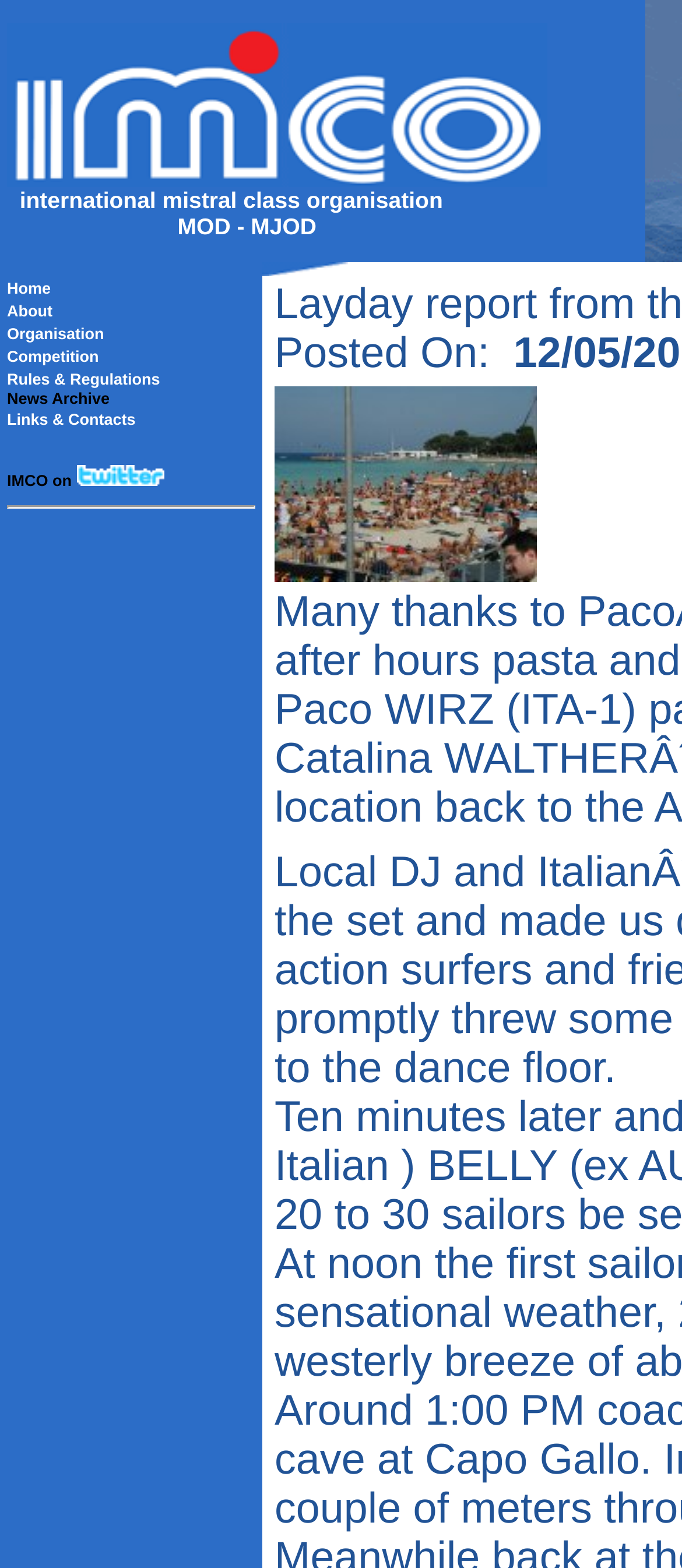Provide a thorough and detailed response to the question by examining the image: 
What is the name of the organization?

The name of the organization can be found in the top-left corner of the webpage, where it is written in a large font size. It is also mentioned in the meta description of the webpage.